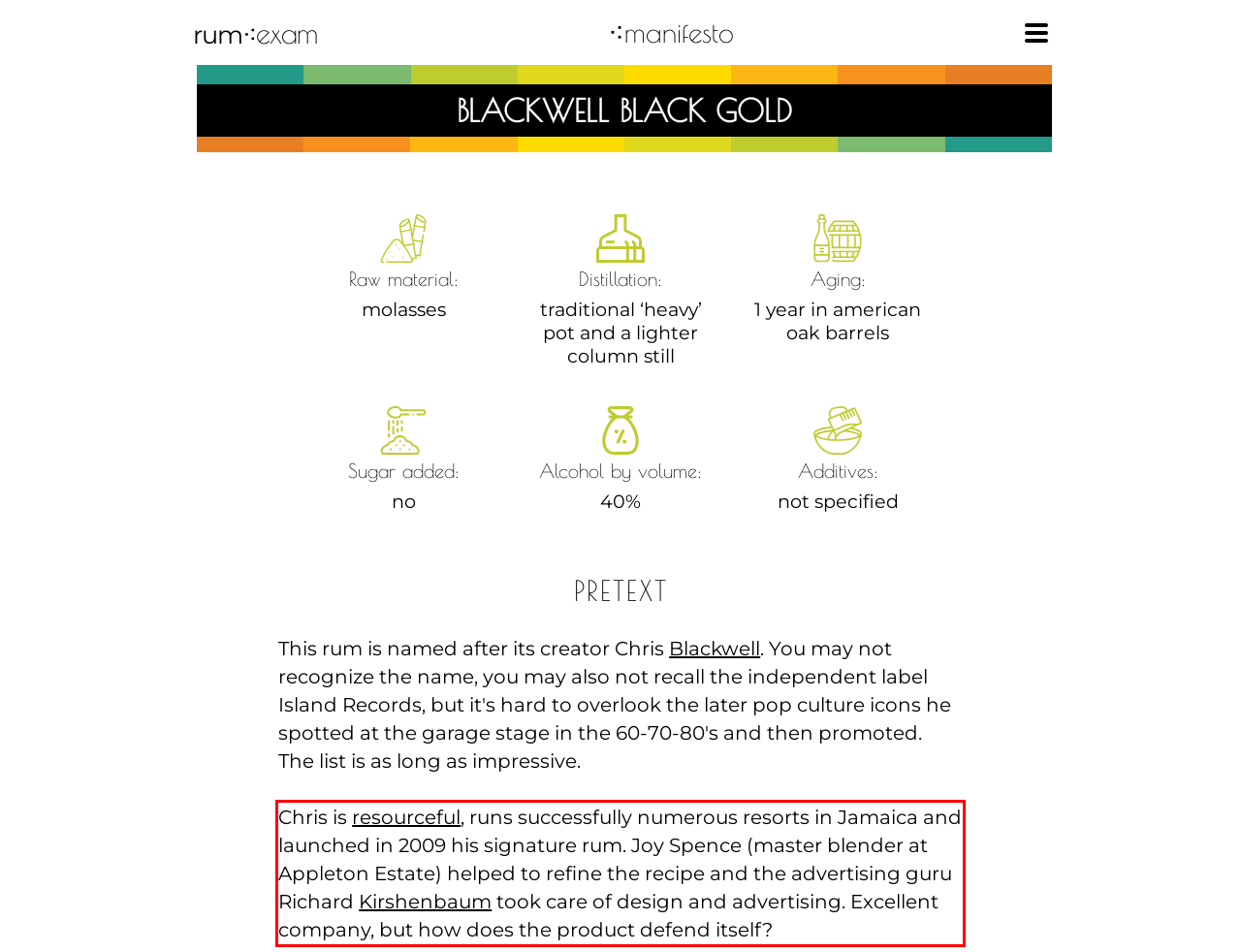Please extract the text content from the UI element enclosed by the red rectangle in the screenshot.

Chris is resourceful, runs successfully numerous resorts in Jamaica and launched in 2009 his signature rum. Joy Spence (master blender at Appleton Estate) helped to refine the recipe and the advertising guru Richard Kirshenbaum took care of design and advertising. Excellent company, but how does the product defend itself?